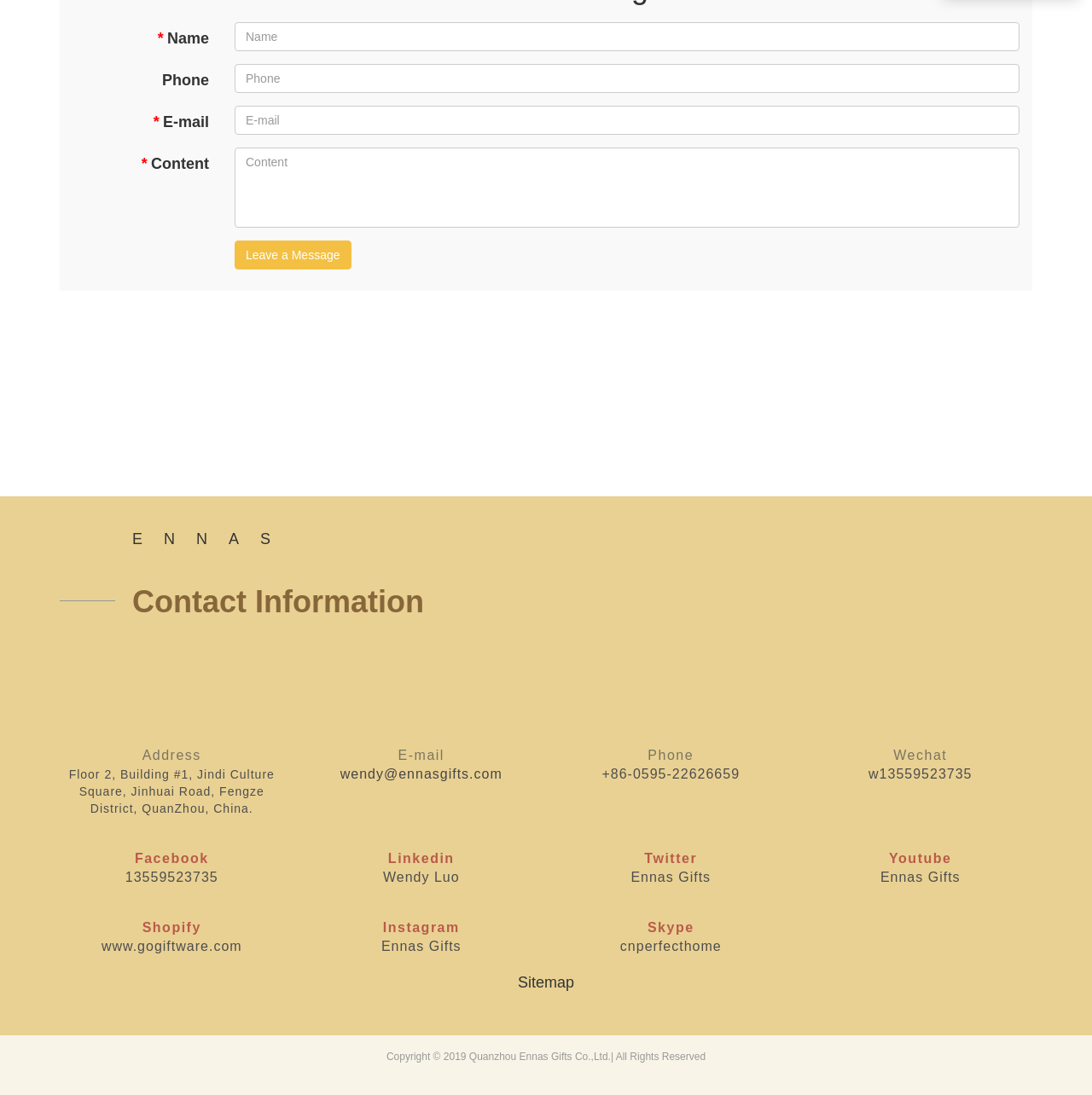What is the phone number?
Identify the answer in the screenshot and reply with a single word or phrase.

+86-0595-22626659